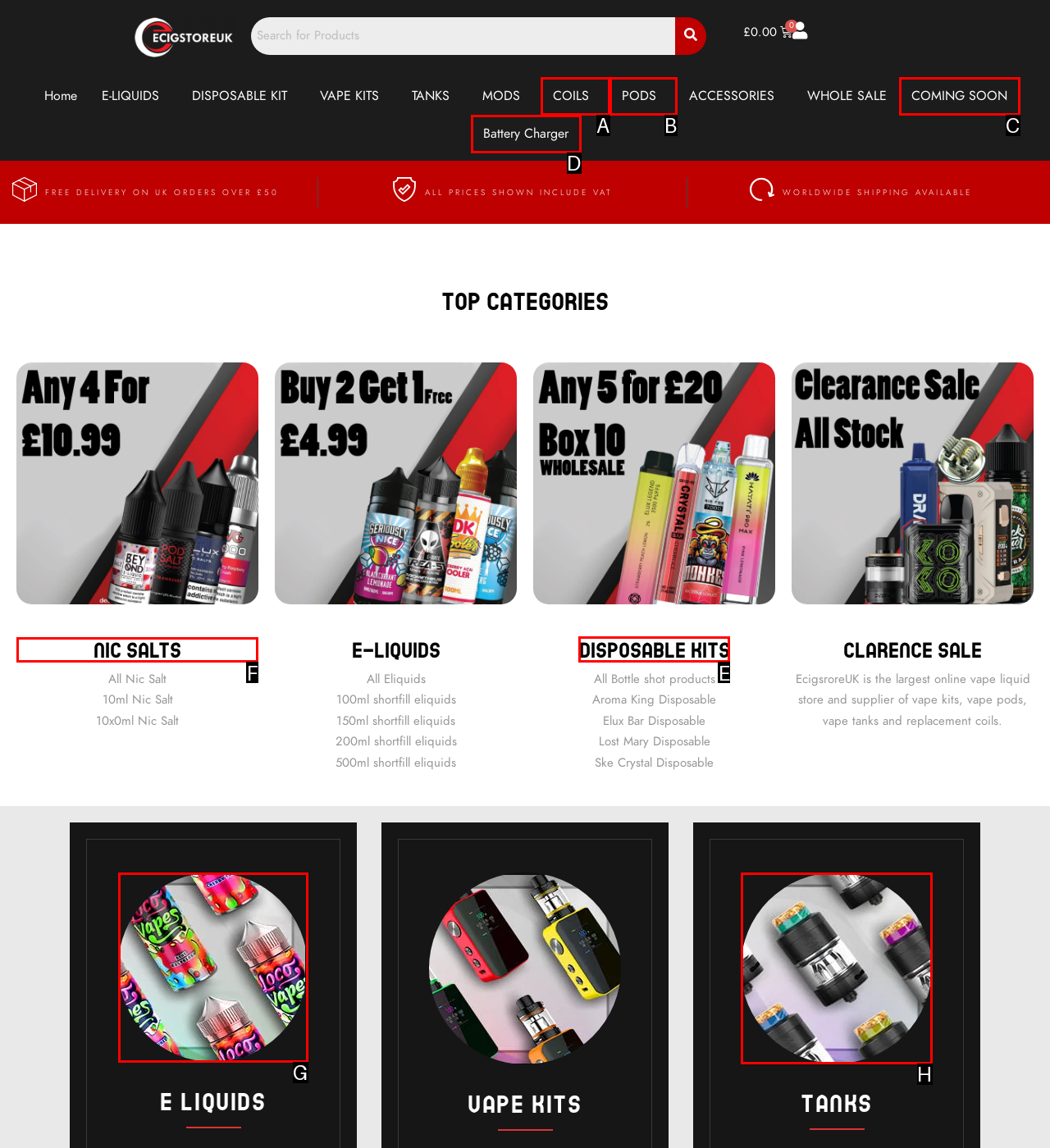Tell me which letter I should select to achieve the following goal: View NIC Salts products
Answer with the corresponding letter from the provided options directly.

F